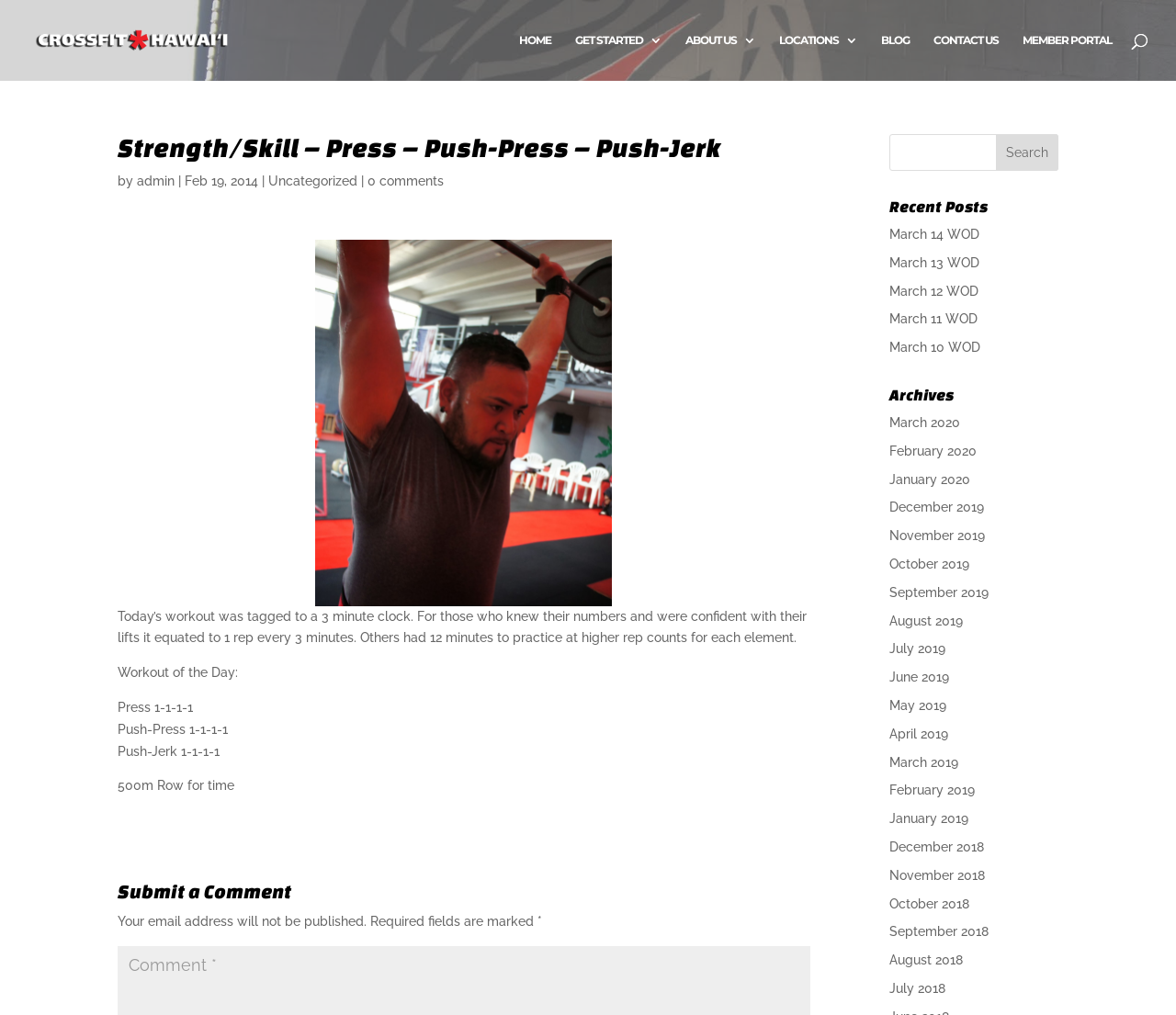Determine the bounding box coordinates for the area you should click to complete the following instruction: "View the 'March 14 WOD' post".

[0.756, 0.224, 0.833, 0.238]